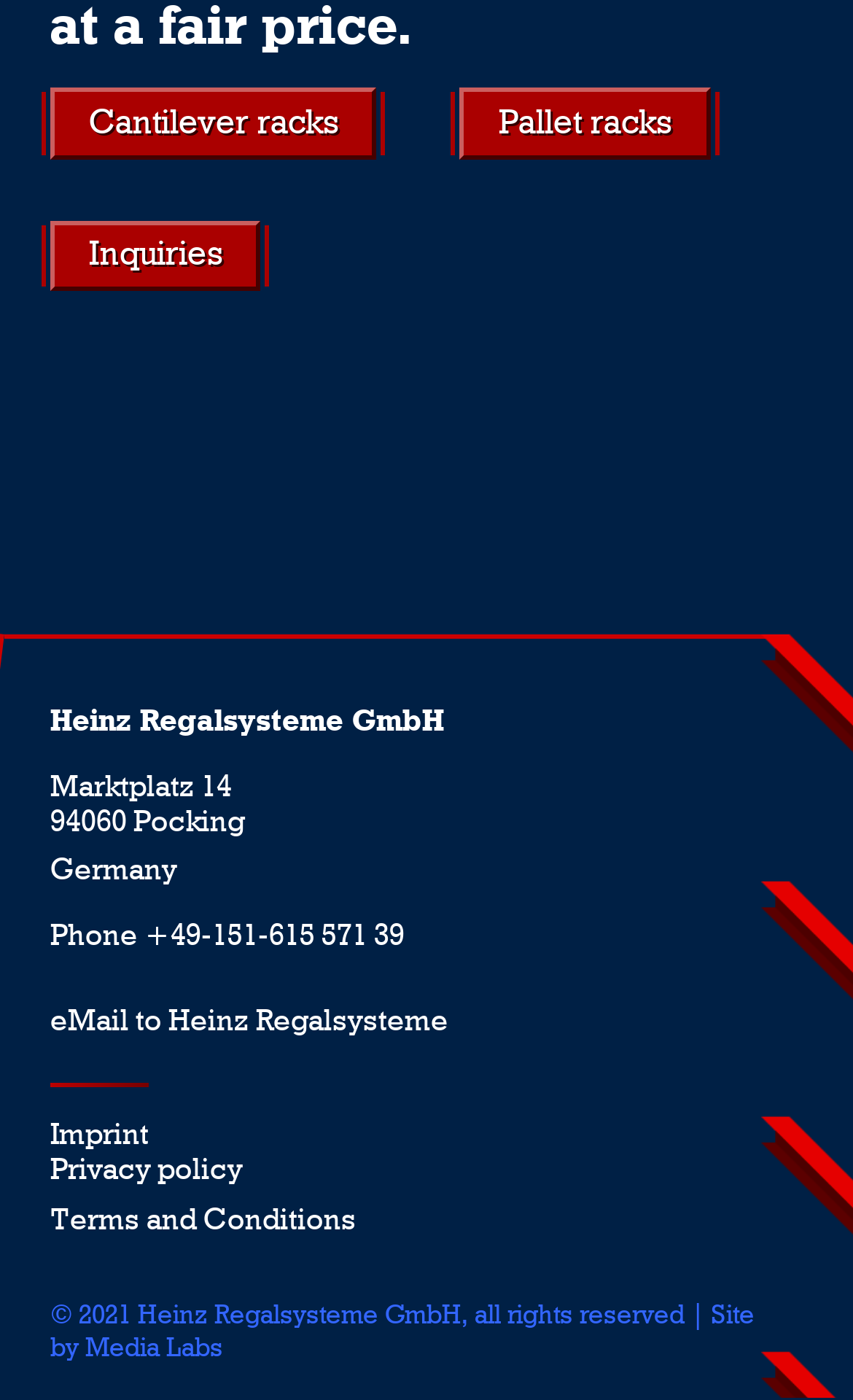What is the company name?
Using the image provided, answer with just one word or phrase.

Heinz Regalsysteme GmbH